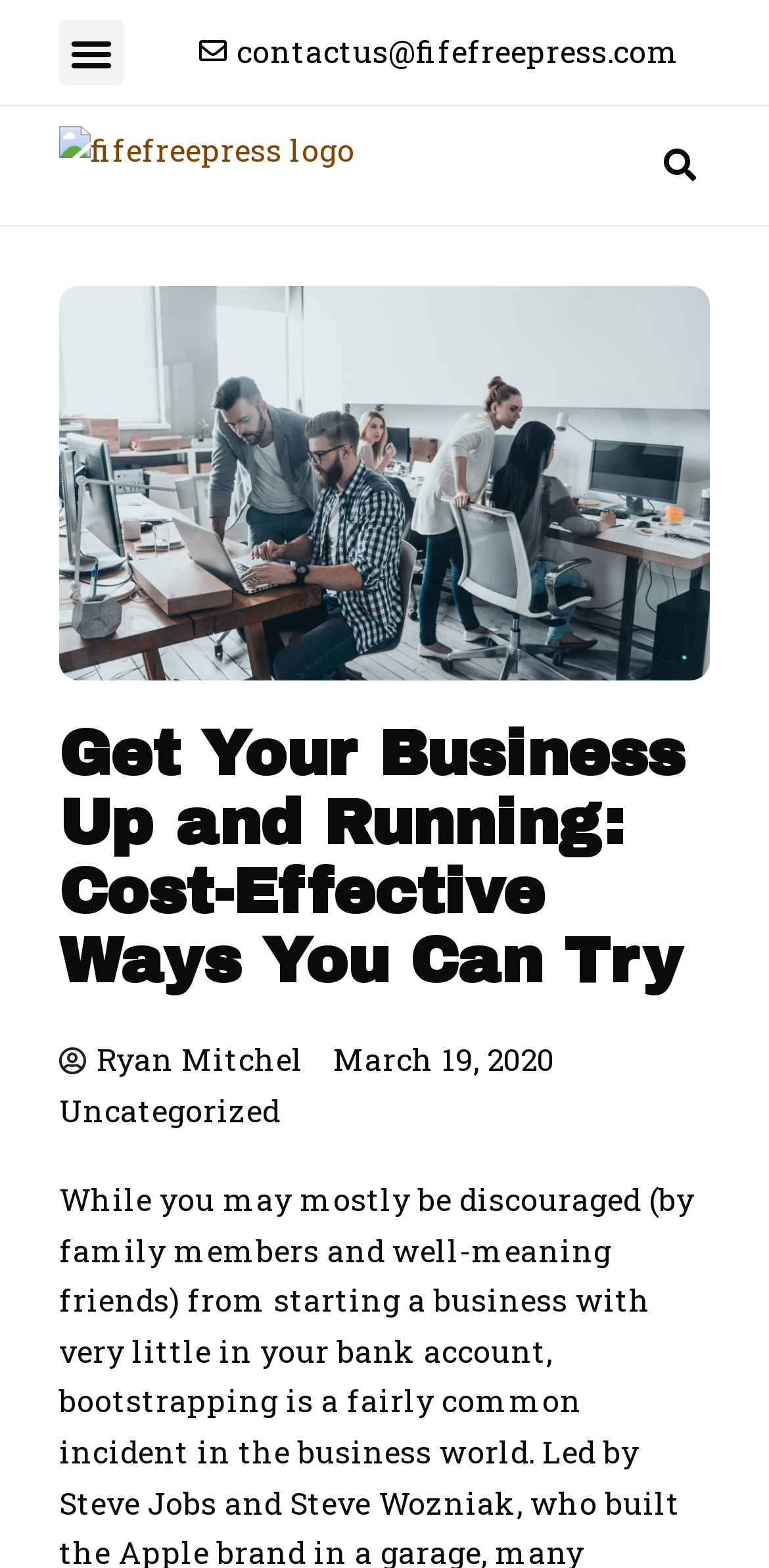Provide a comprehensive description of the webpage.

The webpage is about growing a business on a limited budget. At the top left corner, there is a menu toggle button. Next to it, on the top left section, is the website's logo, which is an image with the text "fifefreepress". On the top right section, there is a search bar with a search button. 

Below the search bar, there is a large image related to business, taking up most of the width of the page. Above the image, there is a heading that reads "Get Your Business Up and Running: Cost-Effective Ways You Can Try". 

Below the image, there is an article with the author's name, "Ryan Mitchel", and the date "March 19, 2020" on the top left and top right, respectively. The article is categorized under "Uncategorized", which is a link located below the author's information.